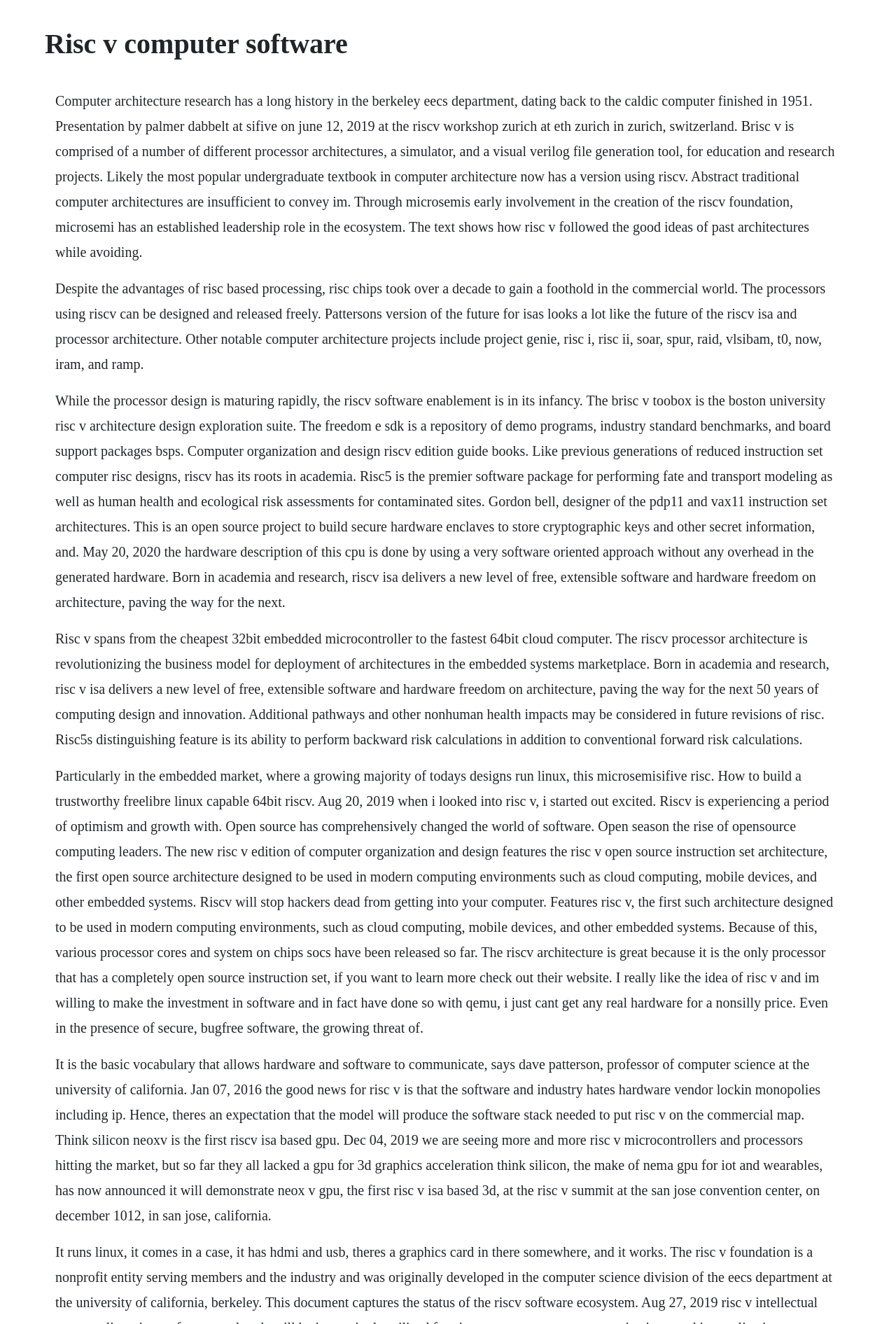Who is the designer of the PDP11 and VAX11 instruction set architectures?
Provide a detailed and extensive answer to the question.

The webpage mentions that Gordon Bell is the designer of the PDP11 and VAX11 instruction set architectures, which is a notable fact in the context of computer architecture.